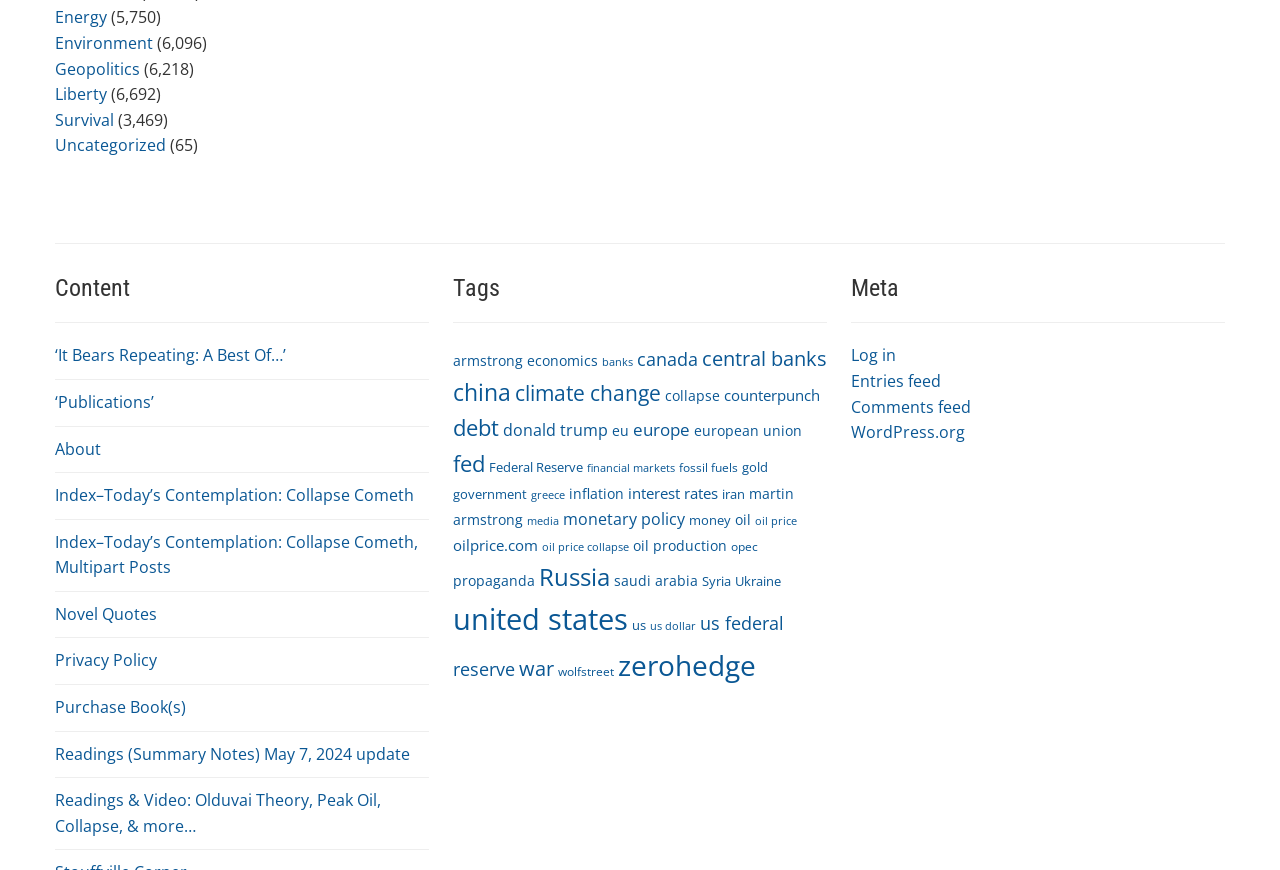Identify the bounding box coordinates for the region to click in order to carry out this instruction: "View 'Readings (Summary Notes) May 7, 2024 update'". Provide the coordinates using four float numbers between 0 and 1, formatted as [left, top, right, bottom].

[0.043, 0.854, 0.32, 0.879]